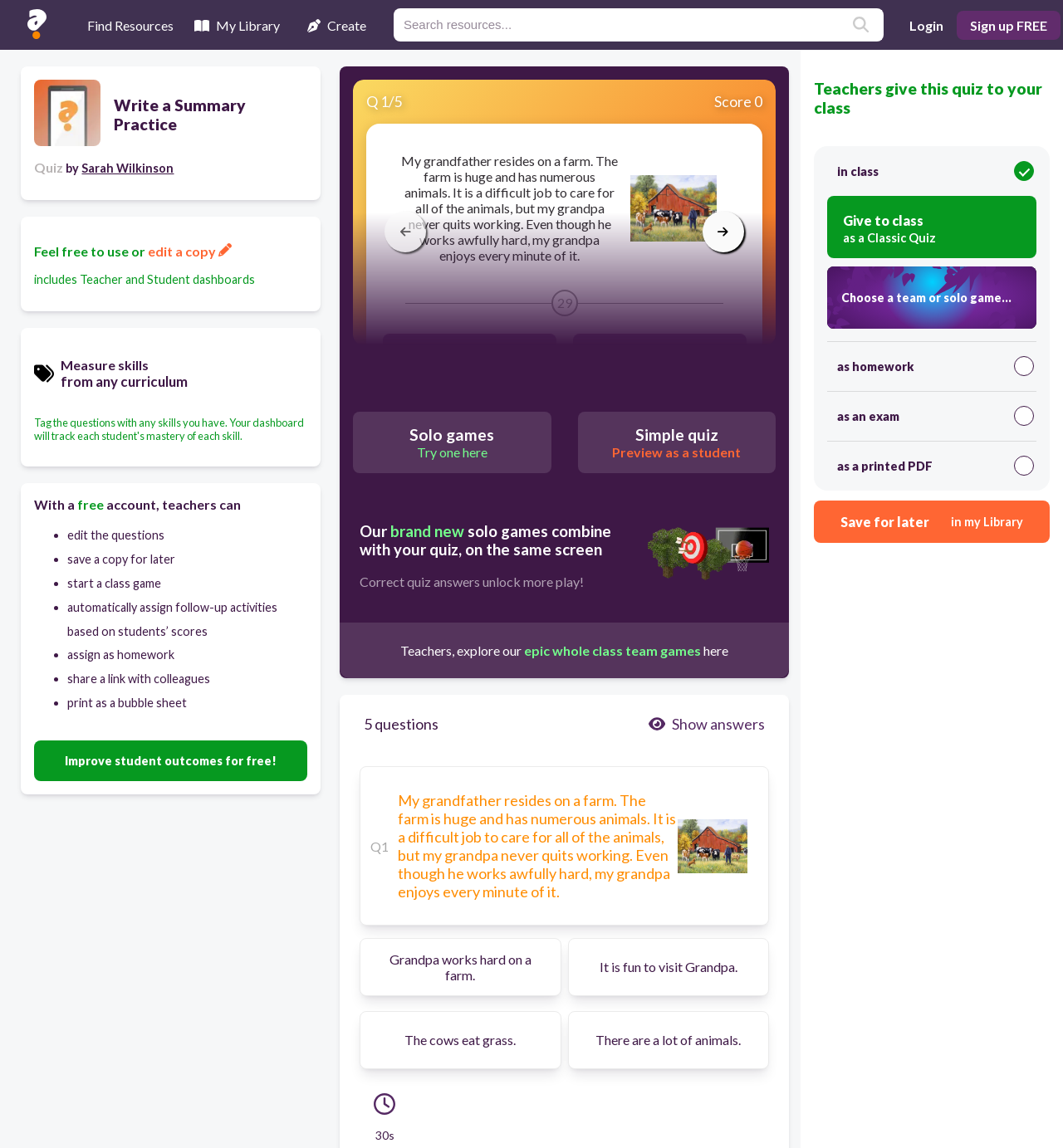Please look at the image and answer the question with a detailed explanation: What type of game can teachers give to their class?

Teachers can give a 'Classic Quiz' to their class, as indicated by the button 'Give to class as a Classic Quiz' on the bottom right corner of the webpage.